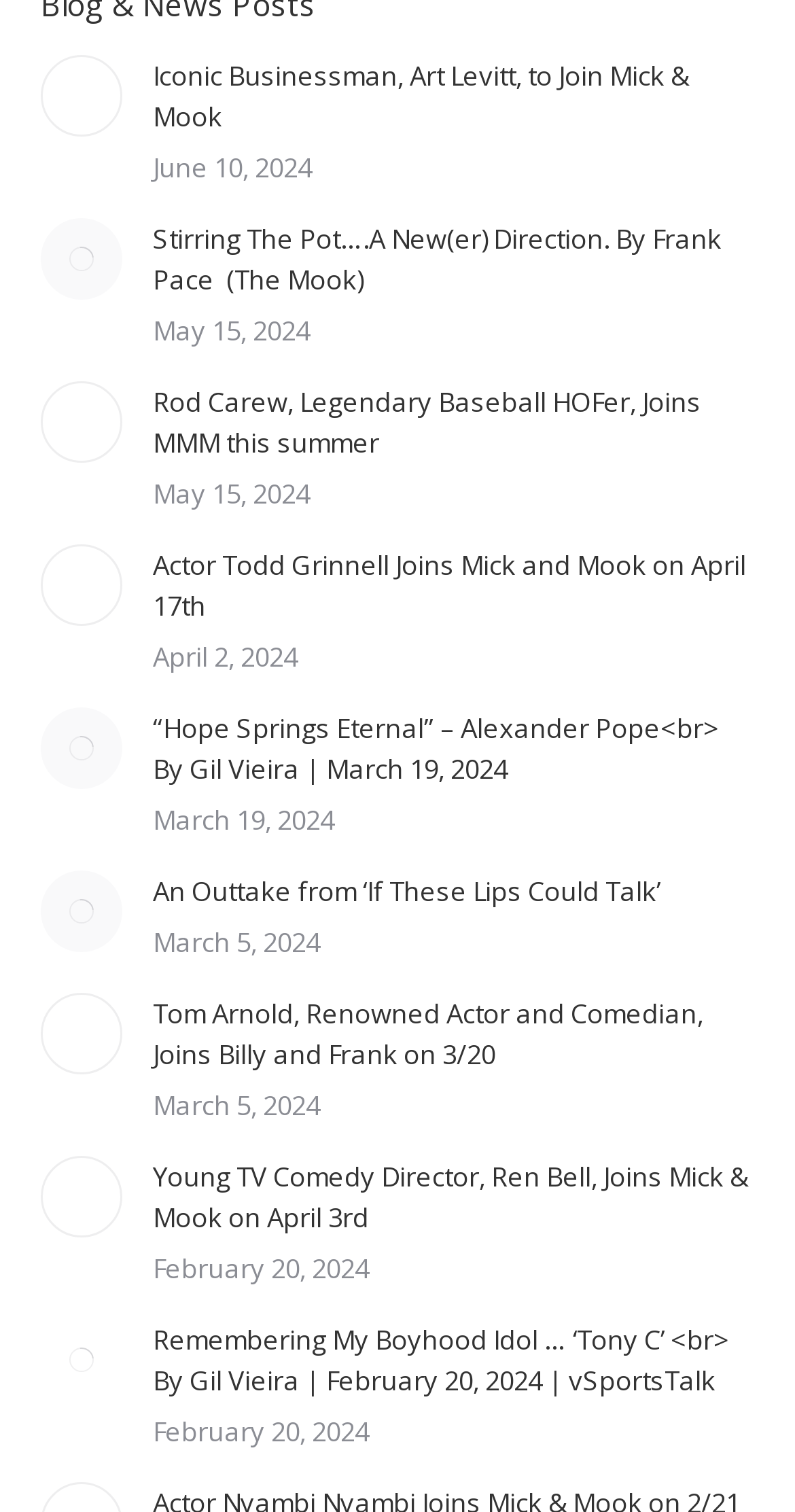Determine the bounding box for the HTML element described here: "aria-label="Post image"". The coordinates should be given as [left, top, right, bottom] with each number being a float between 0 and 1.

[0.051, 0.252, 0.154, 0.306]